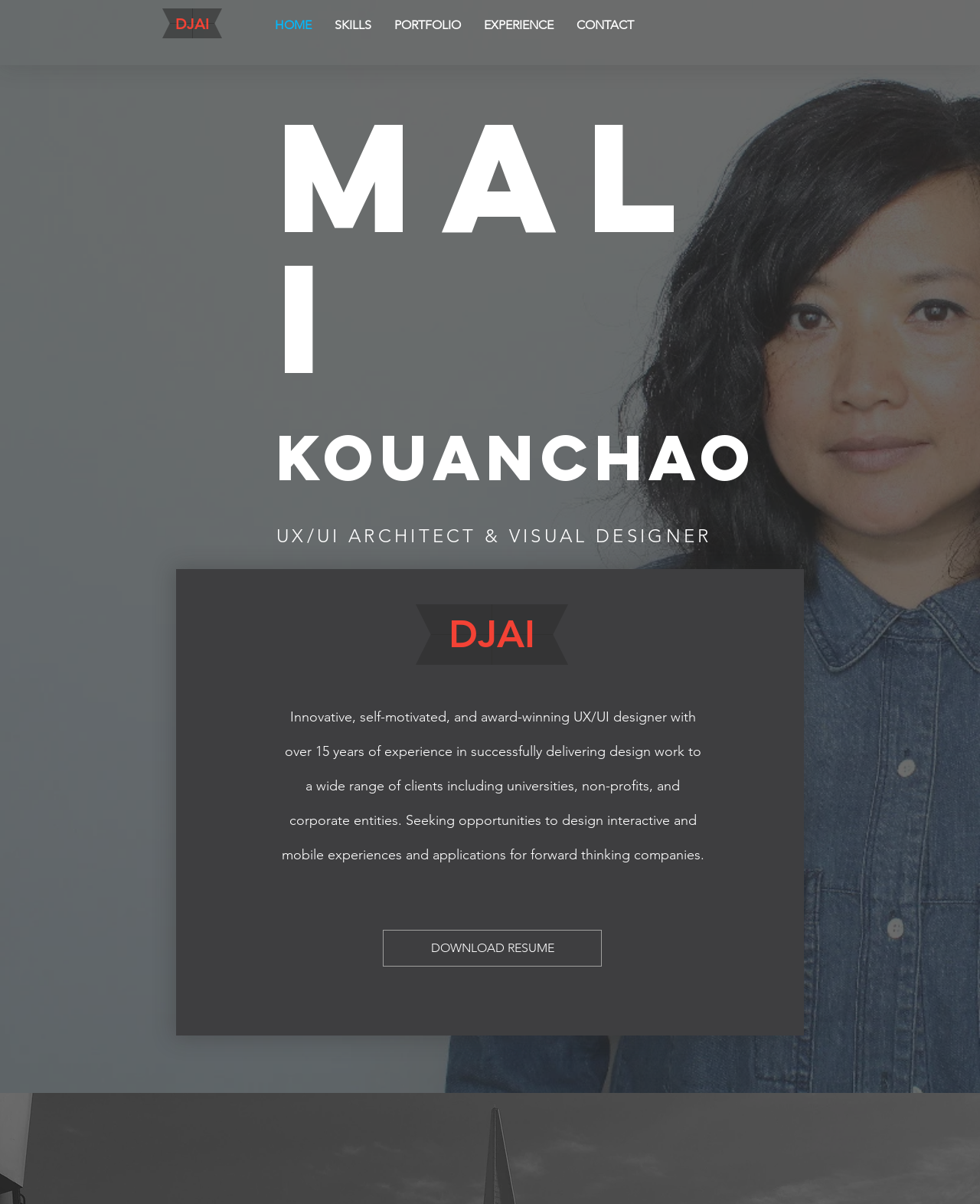How many years of experience does the person have?
Provide a one-word or short-phrase answer based on the image.

over 15 years